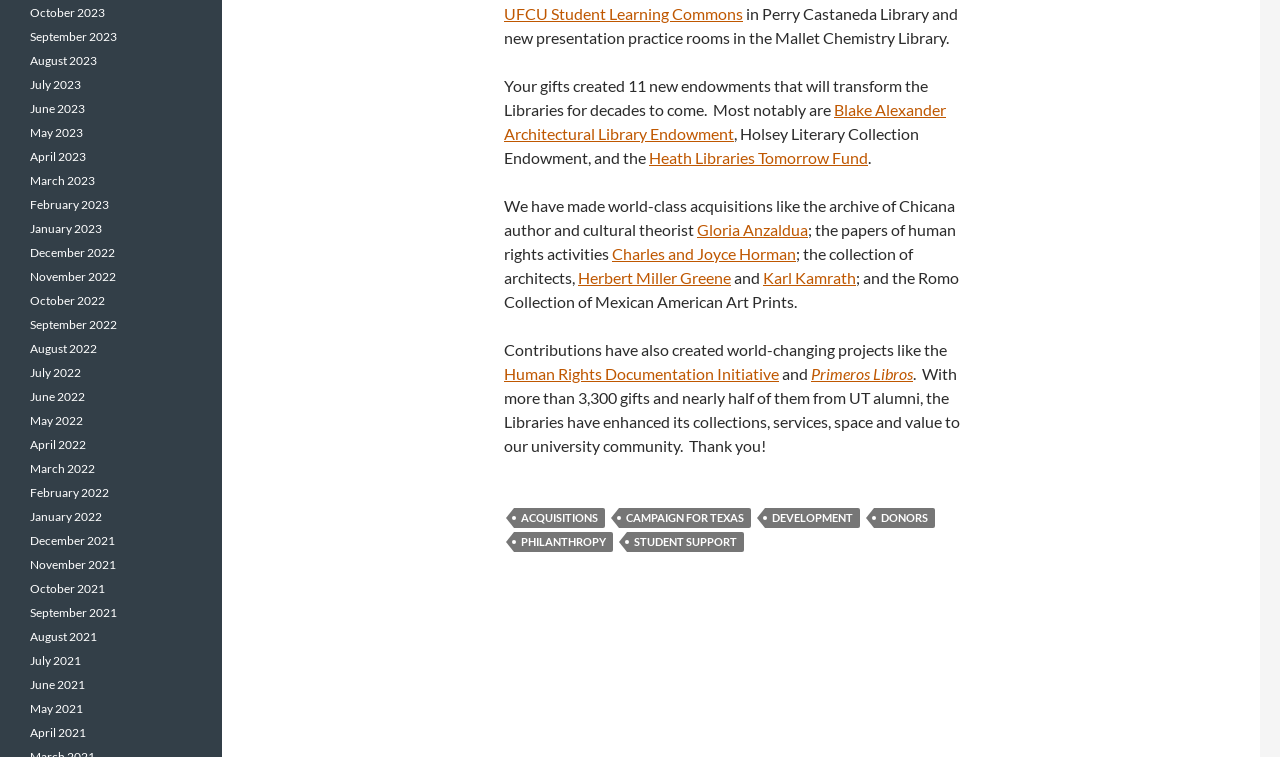What is the name of the author mentioned?
Using the information from the image, give a concise answer in one word or a short phrase.

Gloria Anzaldua